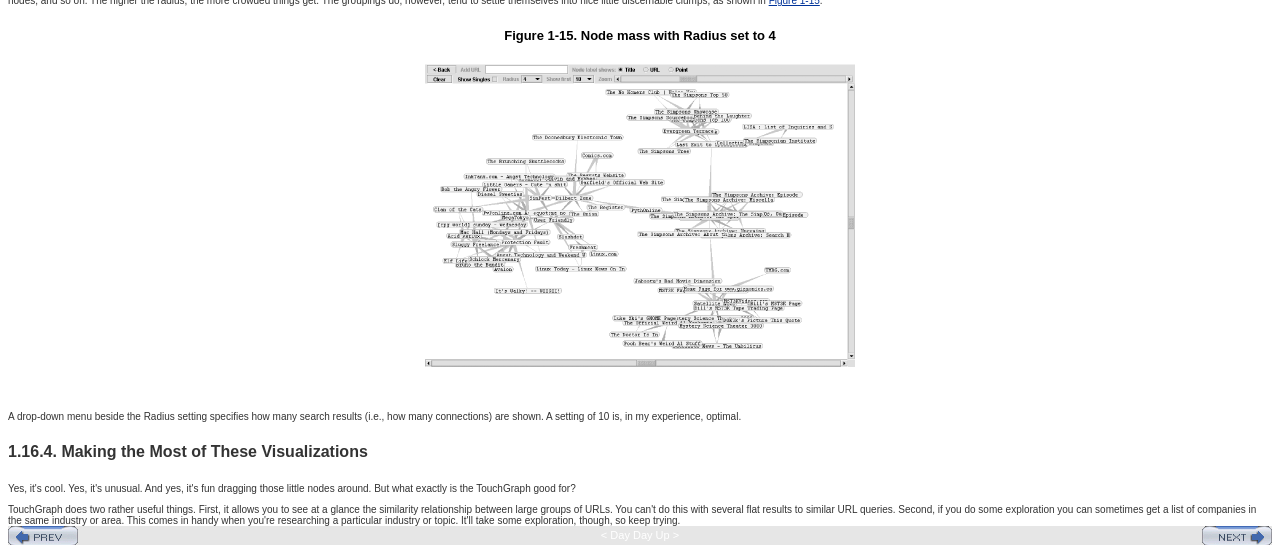What is the title of the figure?
Utilize the image to construct a detailed and well-explained answer.

The heading element with ID 170 has the text 'Figure 1-15. Node mass with Radius set to 4', which suggests that this is the title of the figure.